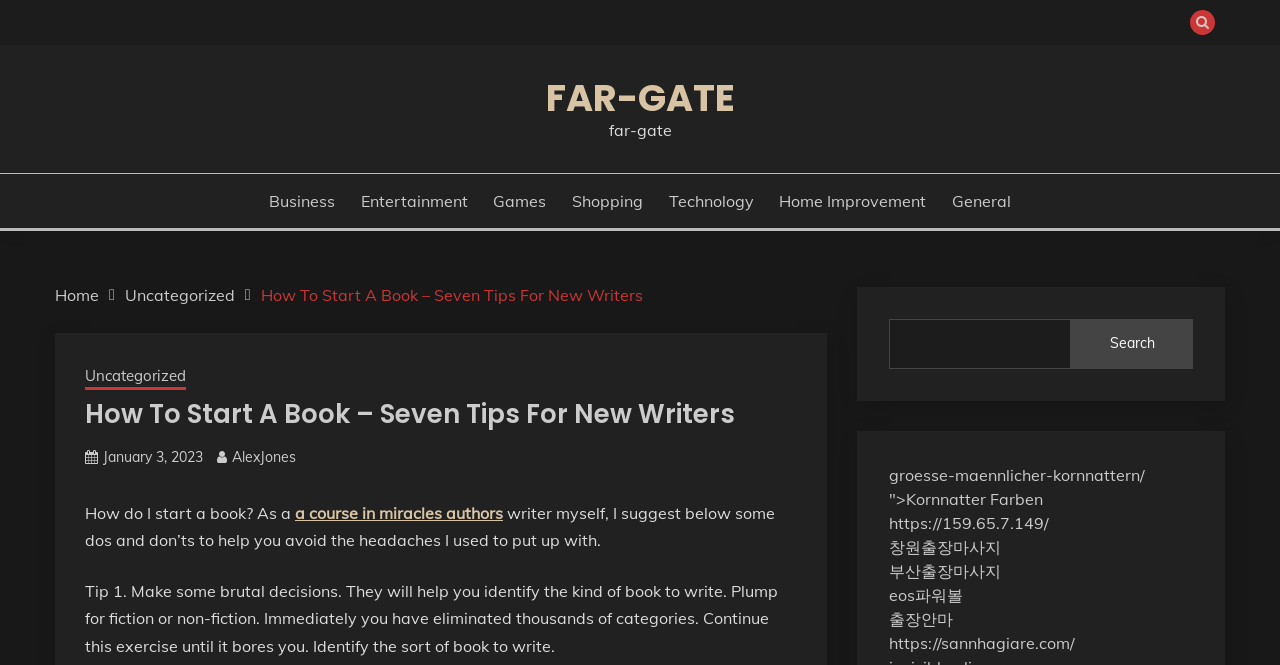Please answer the following question using a single word or phrase: 
What is the category of the link 'Business'?

Navigation link